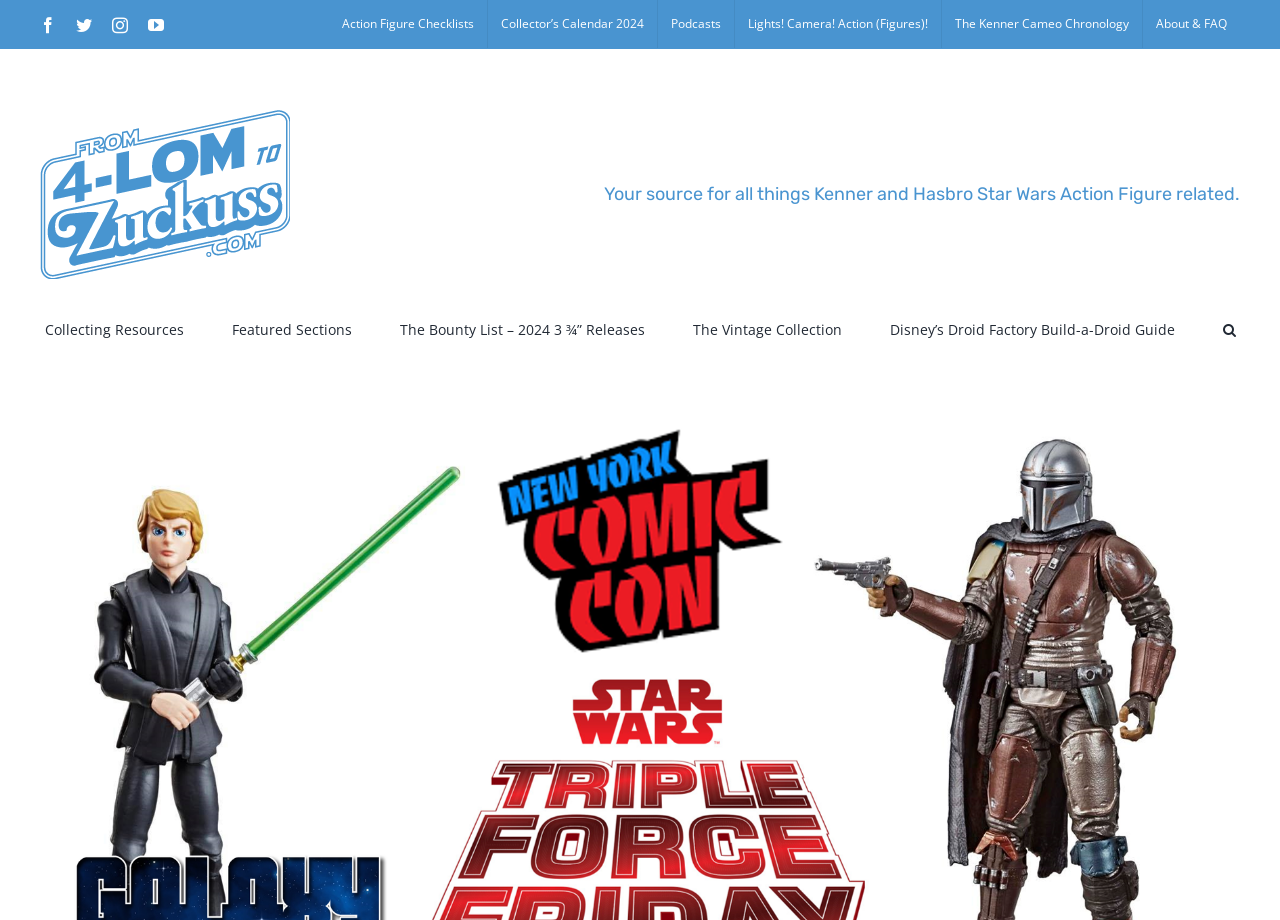Provide the bounding box coordinates for the UI element described in this sentence: "Action Figure Checklists". The coordinates should be four float values between 0 and 1, i.e., [left, top, right, bottom].

[0.257, 0.0, 0.38, 0.052]